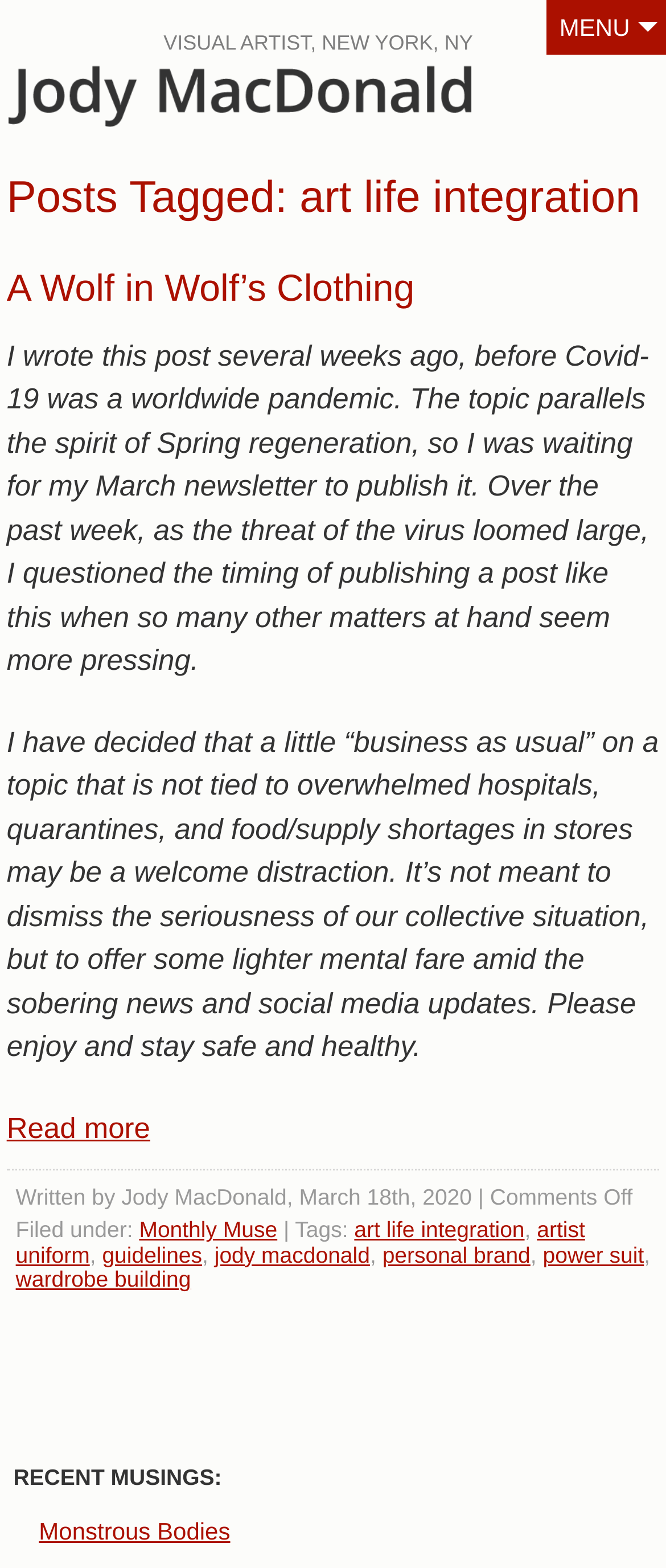Respond to the question below with a single word or phrase: What is the date of the latest article?

March 18th, 2020